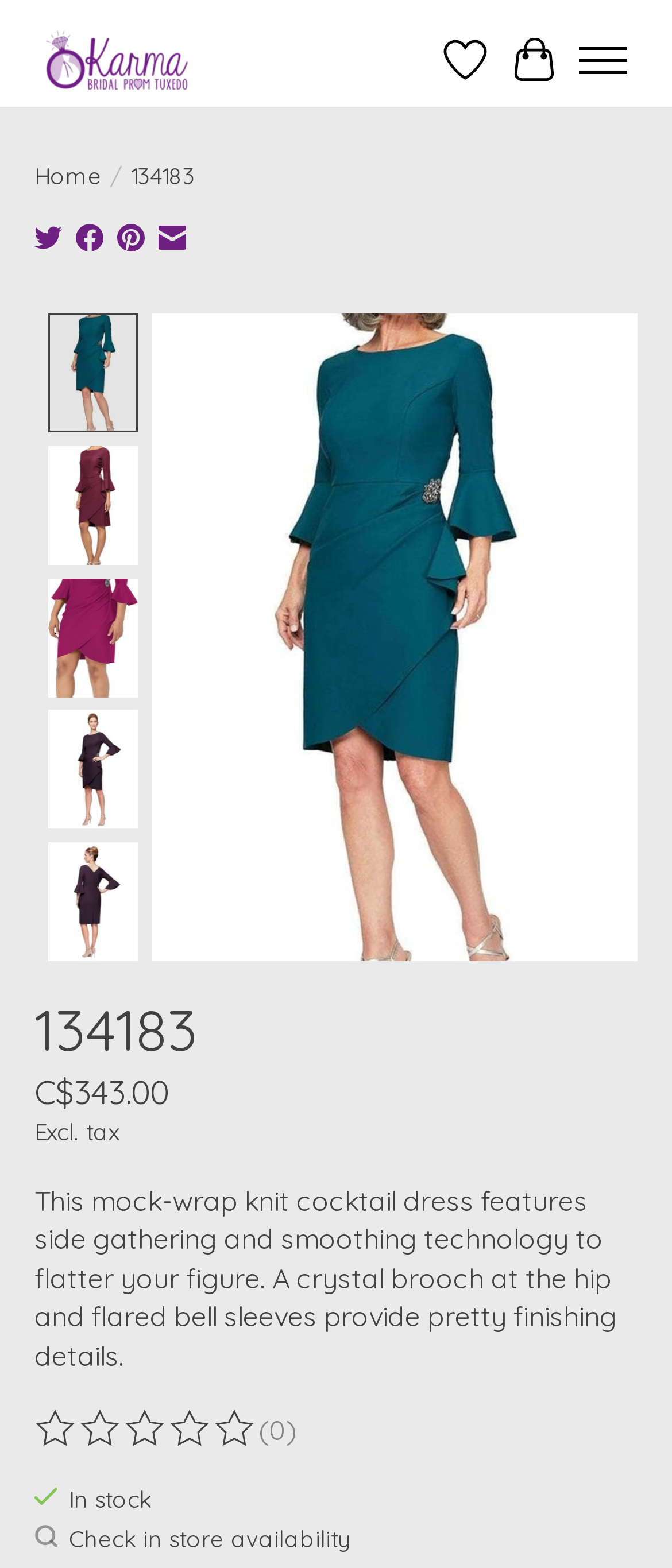Specify the bounding box coordinates of the region I need to click to perform the following instruction: "Toggle cart". The coordinates must be four float numbers in the range of 0 to 1, i.e., [left, top, right, bottom].

[0.744, 0.024, 0.846, 0.053]